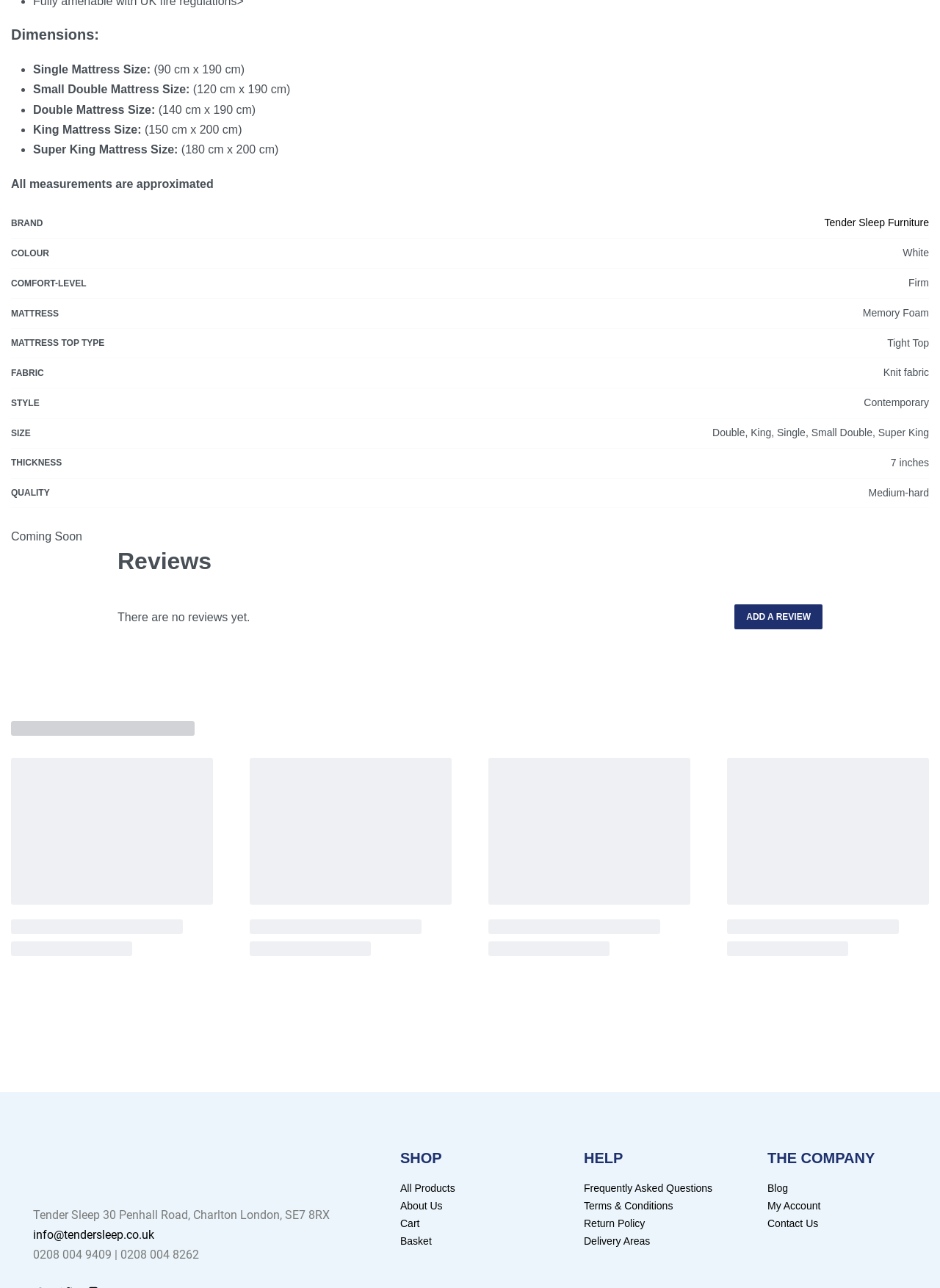What are the available mattress sizes?
Carefully analyze the image and provide a thorough answer to the question.

The webpage lists the available mattress sizes as Single, Small Double, Double, King, and Super King, which can be found in the section with the heading 'Dimensions:'.